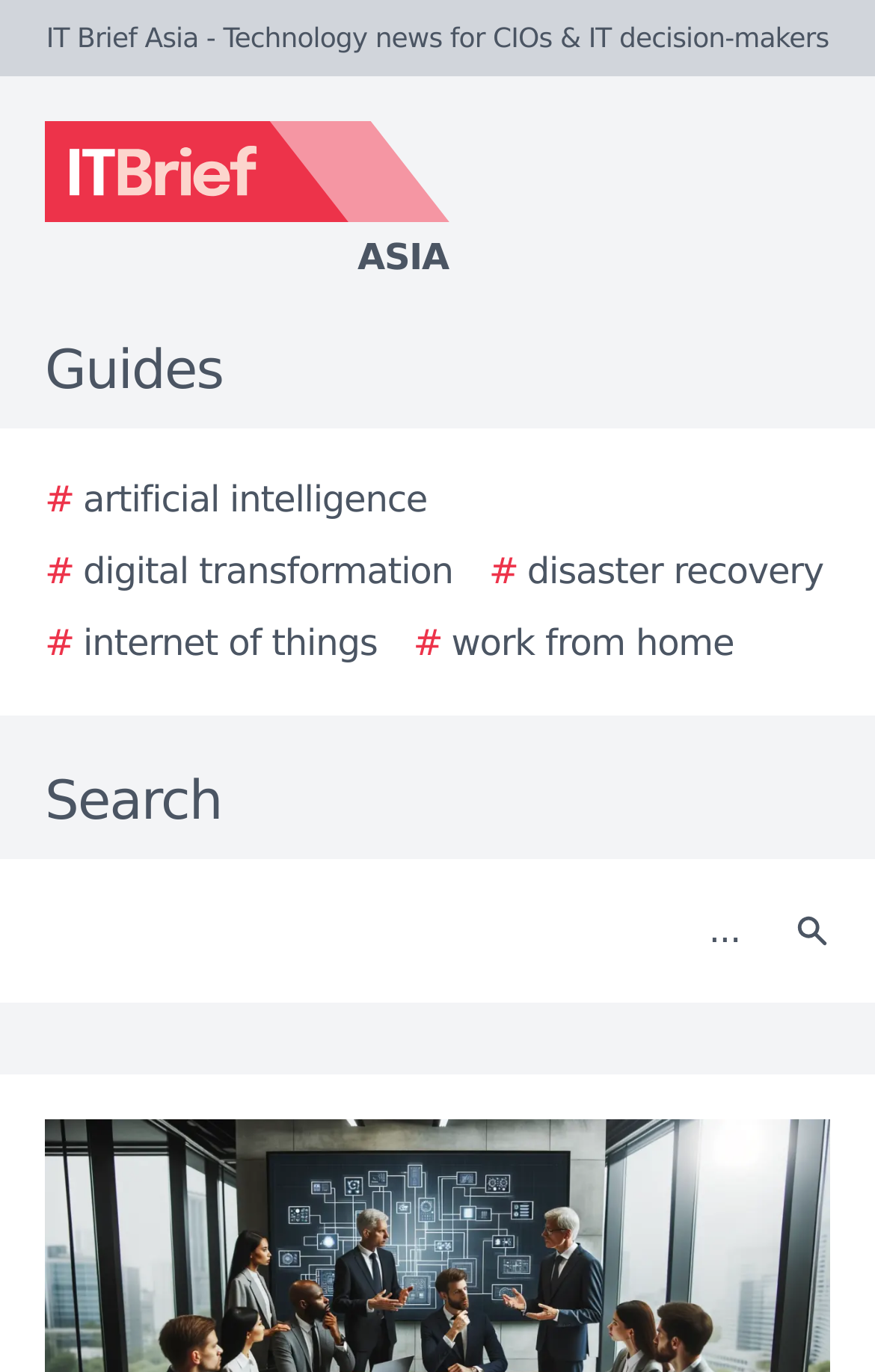Bounding box coordinates are specified in the format (top-left x, top-left y, bottom-right x, bottom-right y). All values are floating point numbers bounded between 0 and 1. Please provide the bounding box coordinate of the region this sentence describes: # internet of things

[0.051, 0.45, 0.431, 0.489]